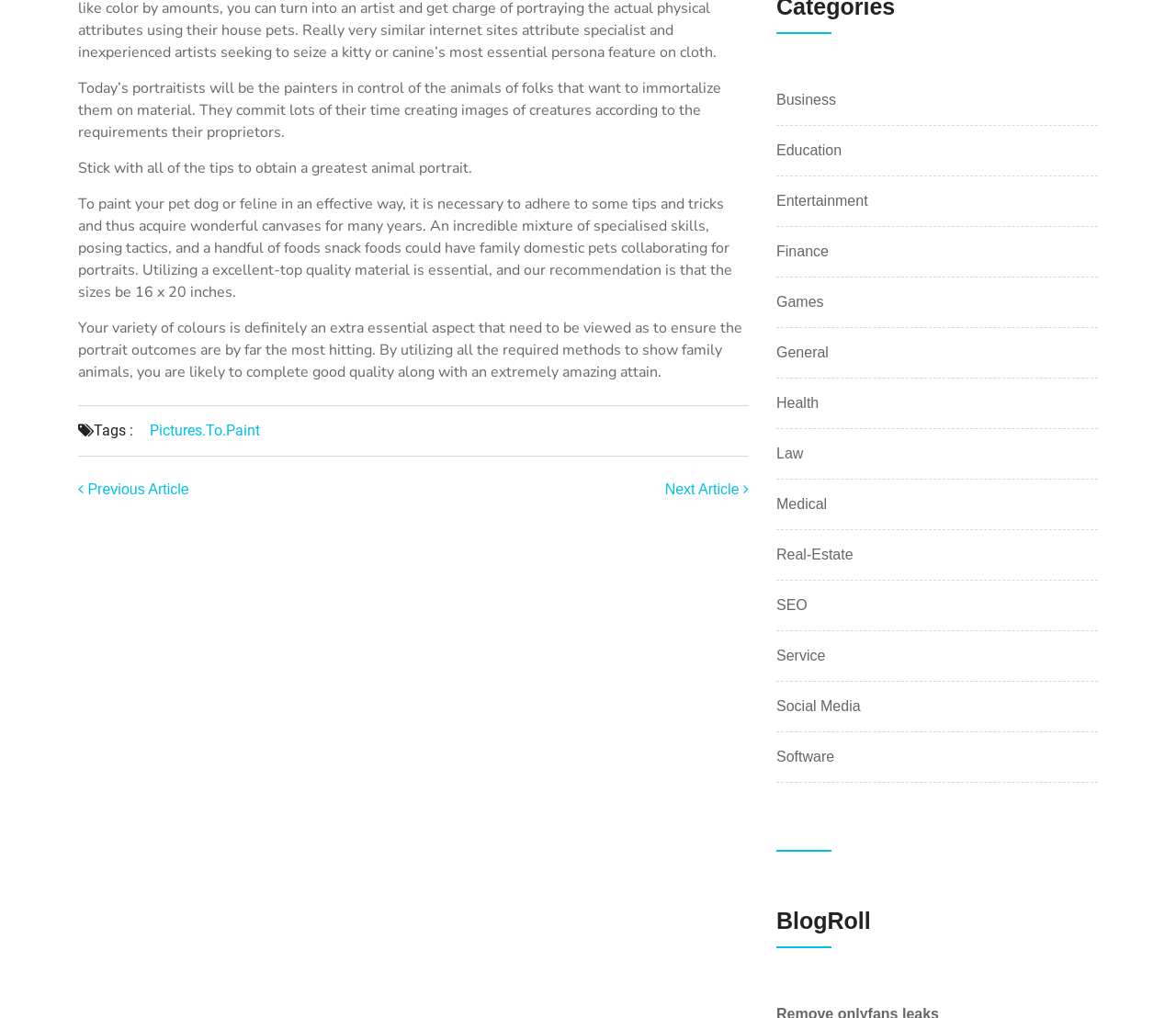Please find the bounding box for the UI component described as follows: "Next Article".

[0.565, 0.473, 0.637, 0.488]